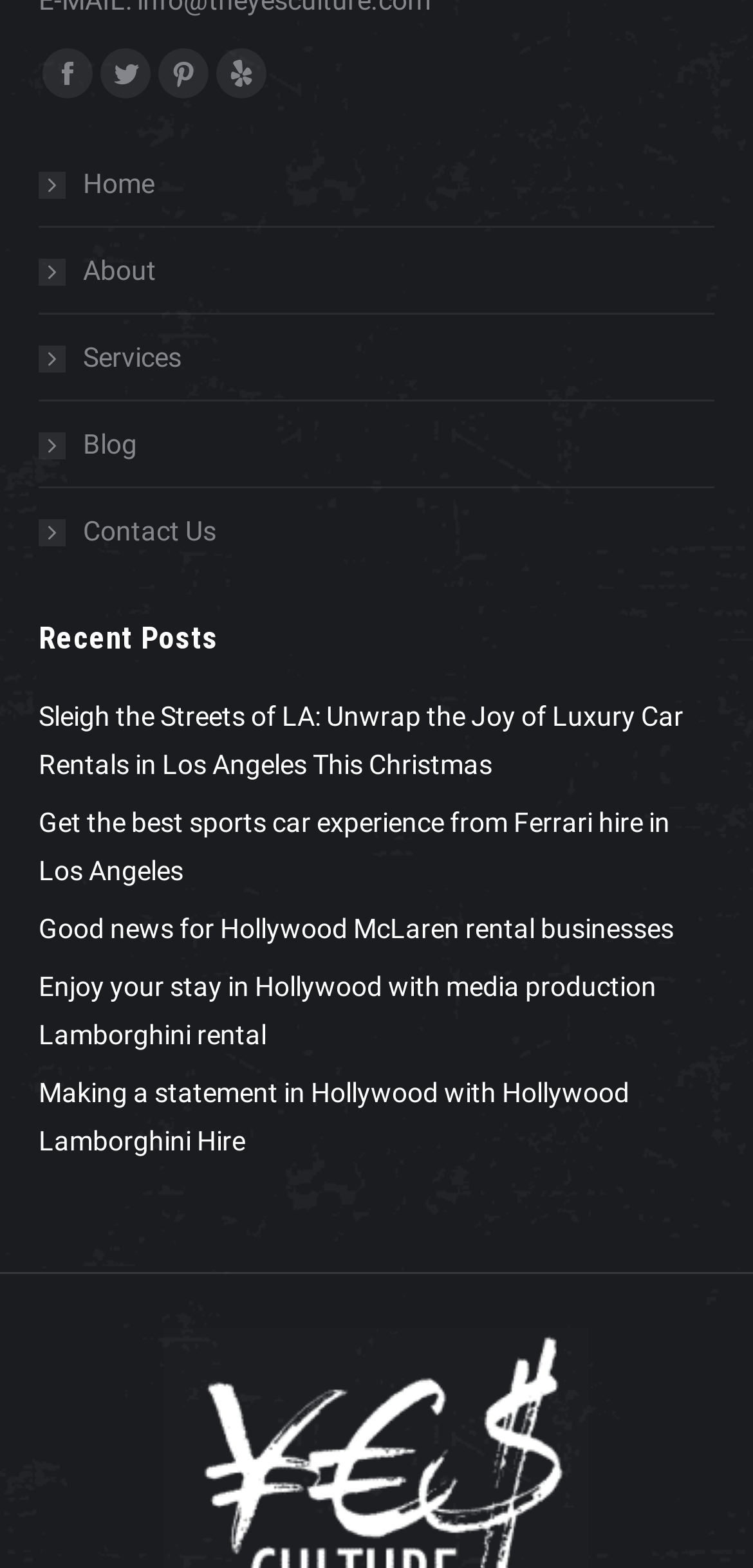Provide a short answer using a single word or phrase for the following question: 
What social media platforms are listed?

Facebook, Twitter, Pinterest, Yelp